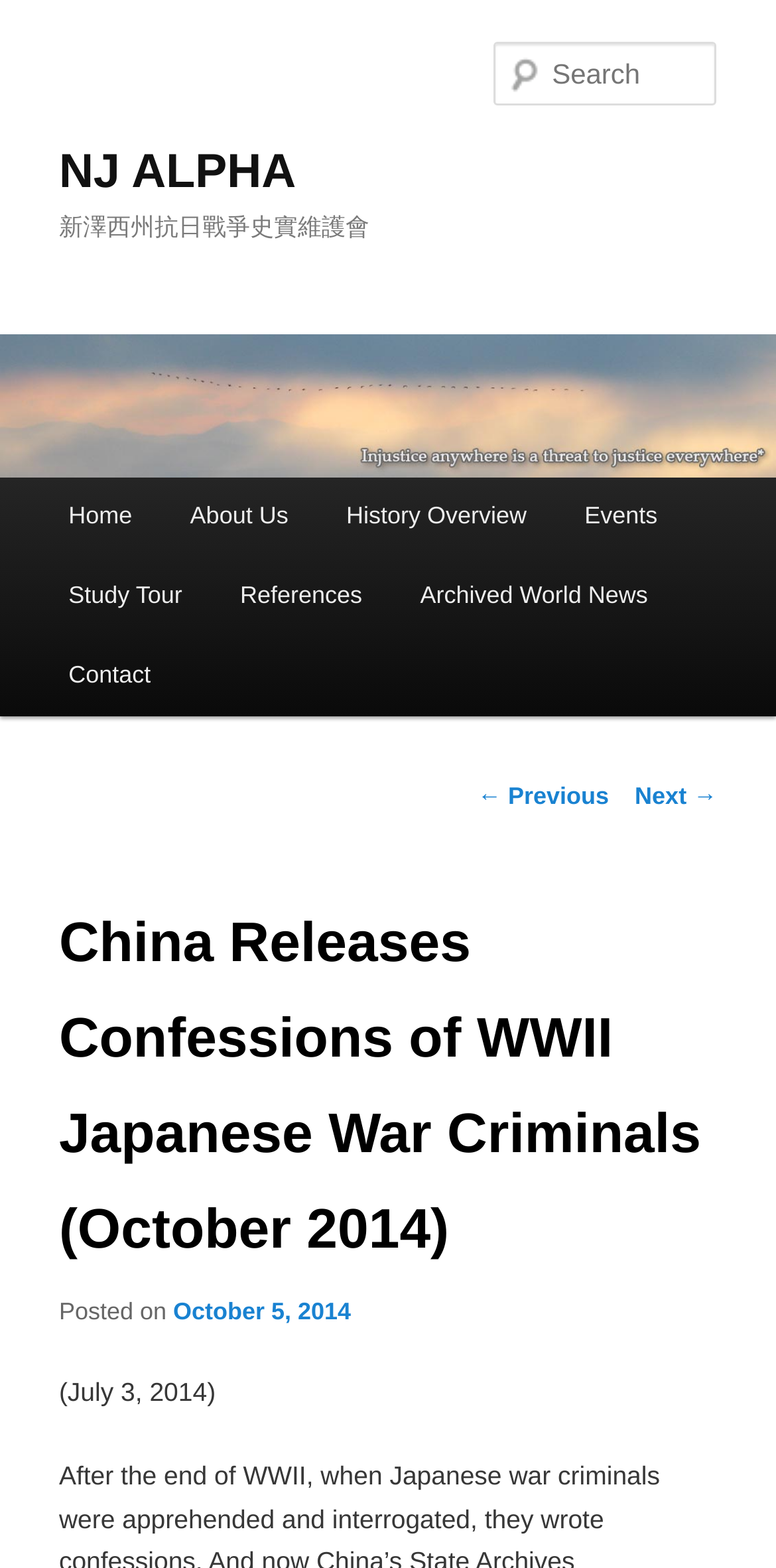Provide the bounding box coordinates of the HTML element described by the text: "History Overview". The coordinates should be in the format [left, top, right, bottom] with values between 0 and 1.

[0.409, 0.305, 0.716, 0.355]